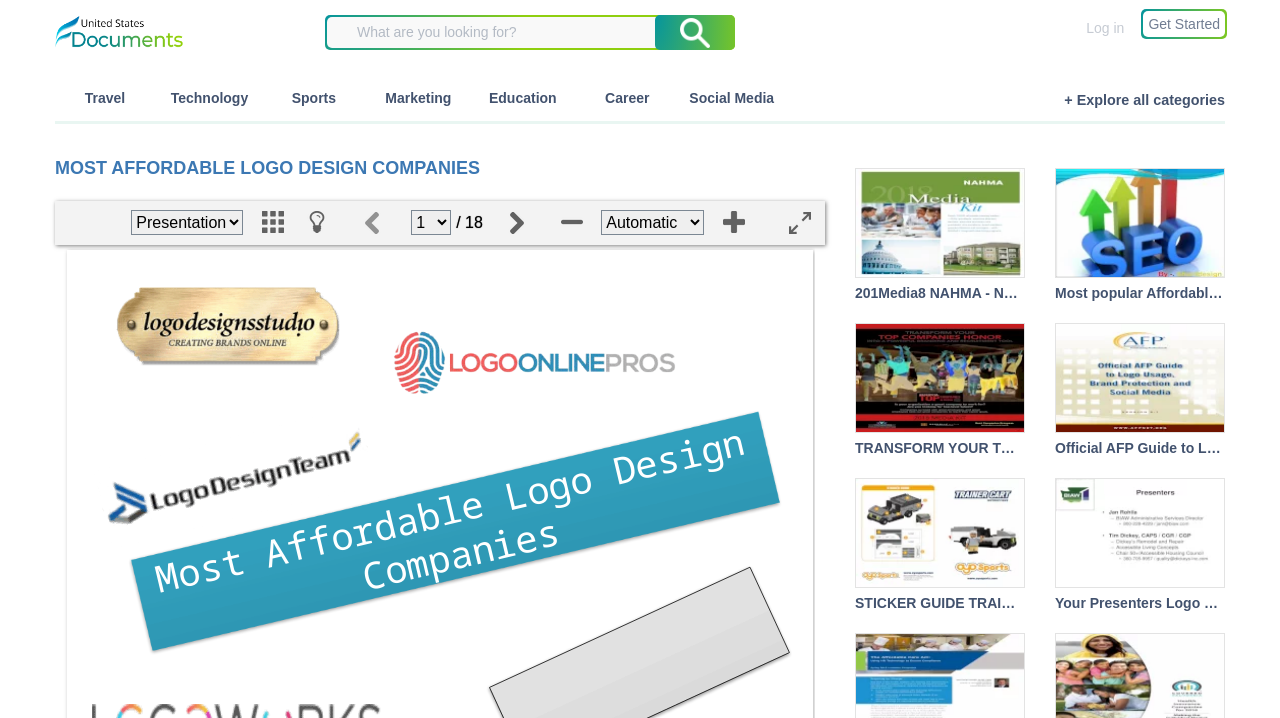Could you please study the image and provide a detailed answer to the question:
How many categories are listed on the webpage?

There are 7 categories listed on the webpage, which are Travel, Technology, Sports, Marketing, Education, Career, and Social Media. These categories are listed as links and are located below the search box.